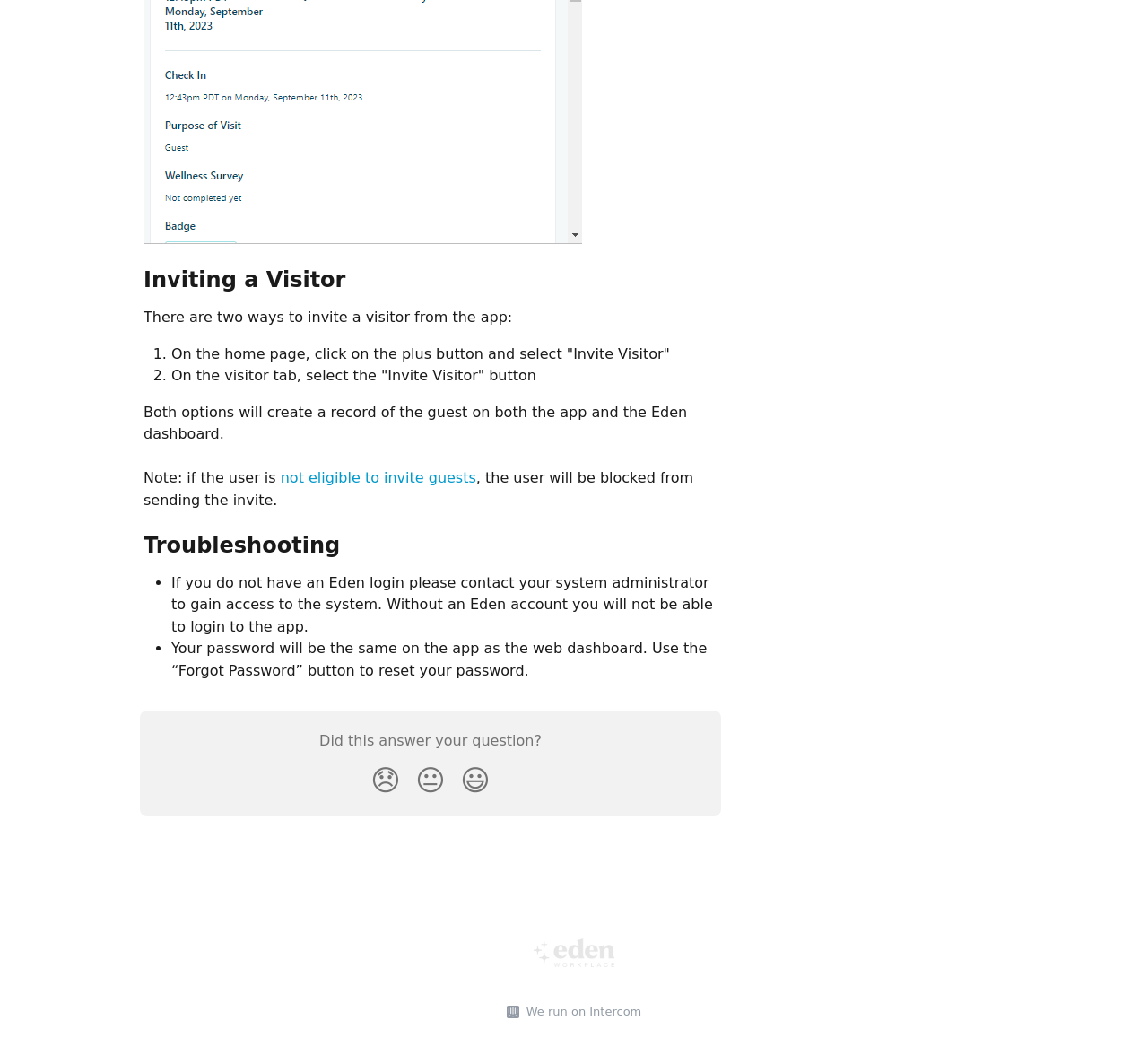Kindly respond to the following question with a single word or a brief phrase: 
How to reset your password?

Use 'Forgot Password' button